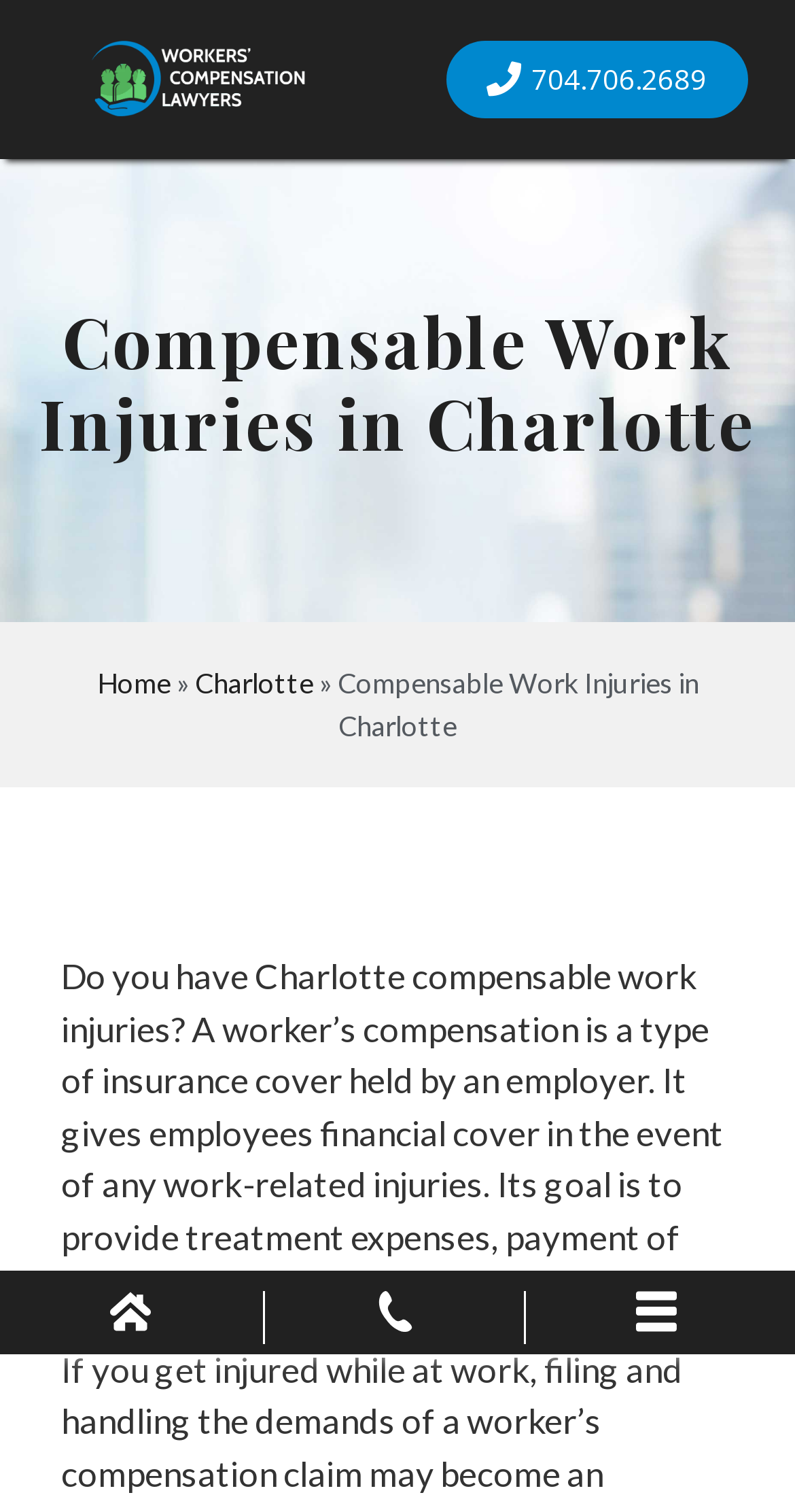Identify and provide the text content of the webpage's primary headline.

Compensable Work Injuries in Charlotte